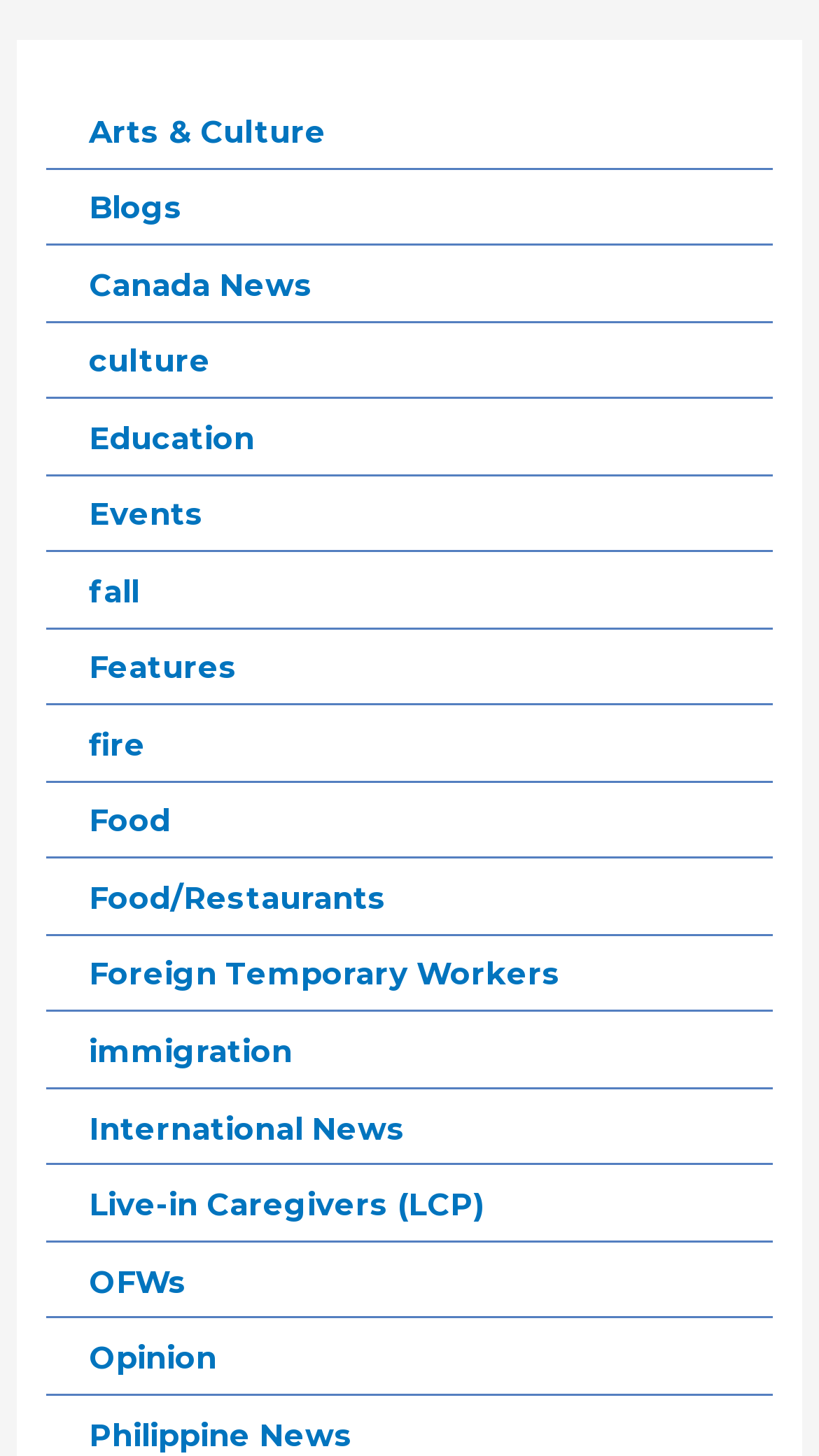Identify the bounding box coordinates of the region I need to click to complete this instruction: "Click on Arts & Culture".

[0.109, 0.078, 0.399, 0.104]